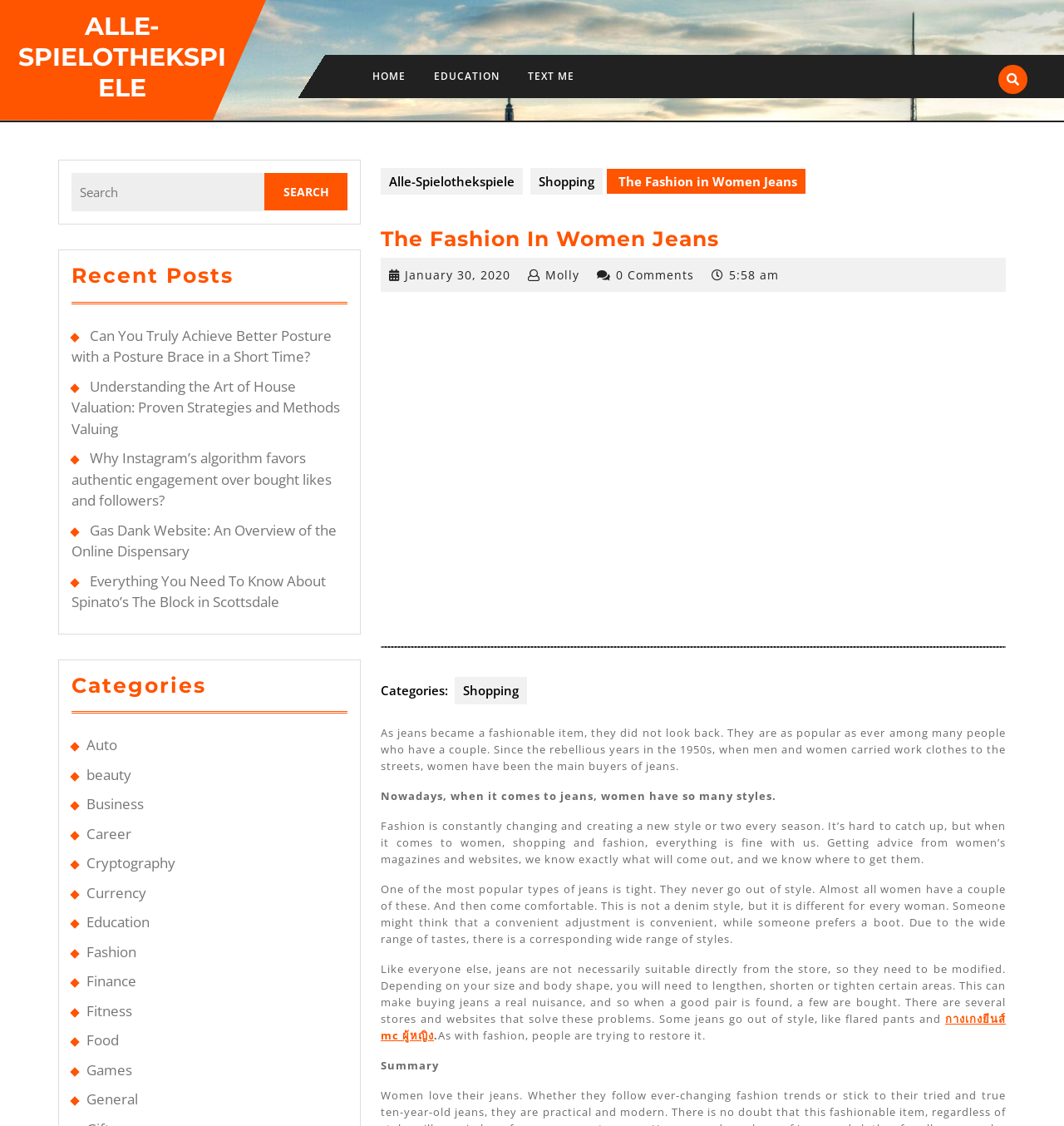What is the main topic of this webpage?
Your answer should be a single word or phrase derived from the screenshot.

Fashion in Women Jeans